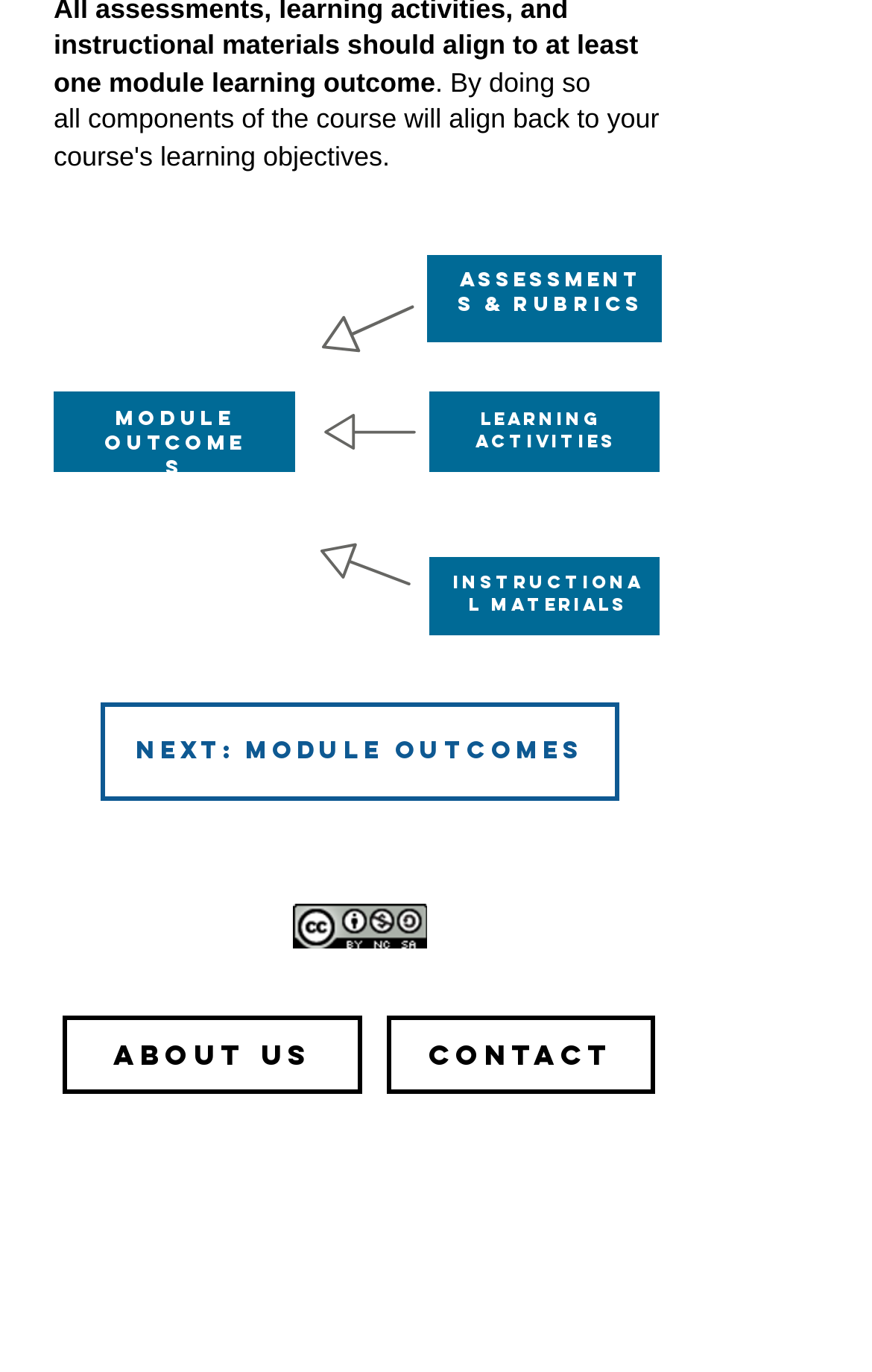Using the provided element description "About Us", determine the bounding box coordinates of the UI element.

[0.072, 0.74, 0.415, 0.797]